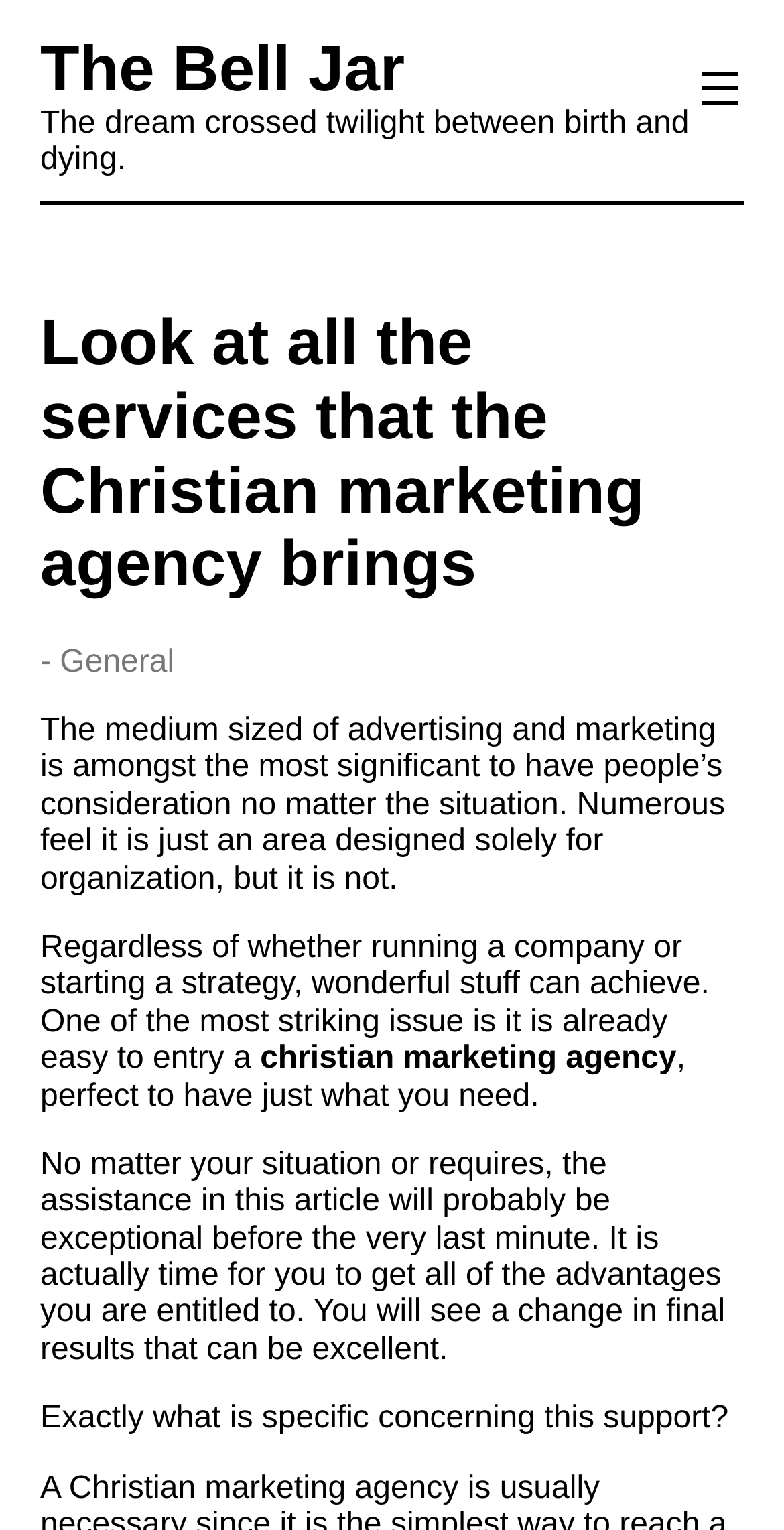What is the headline of the webpage?

The Bell Jar